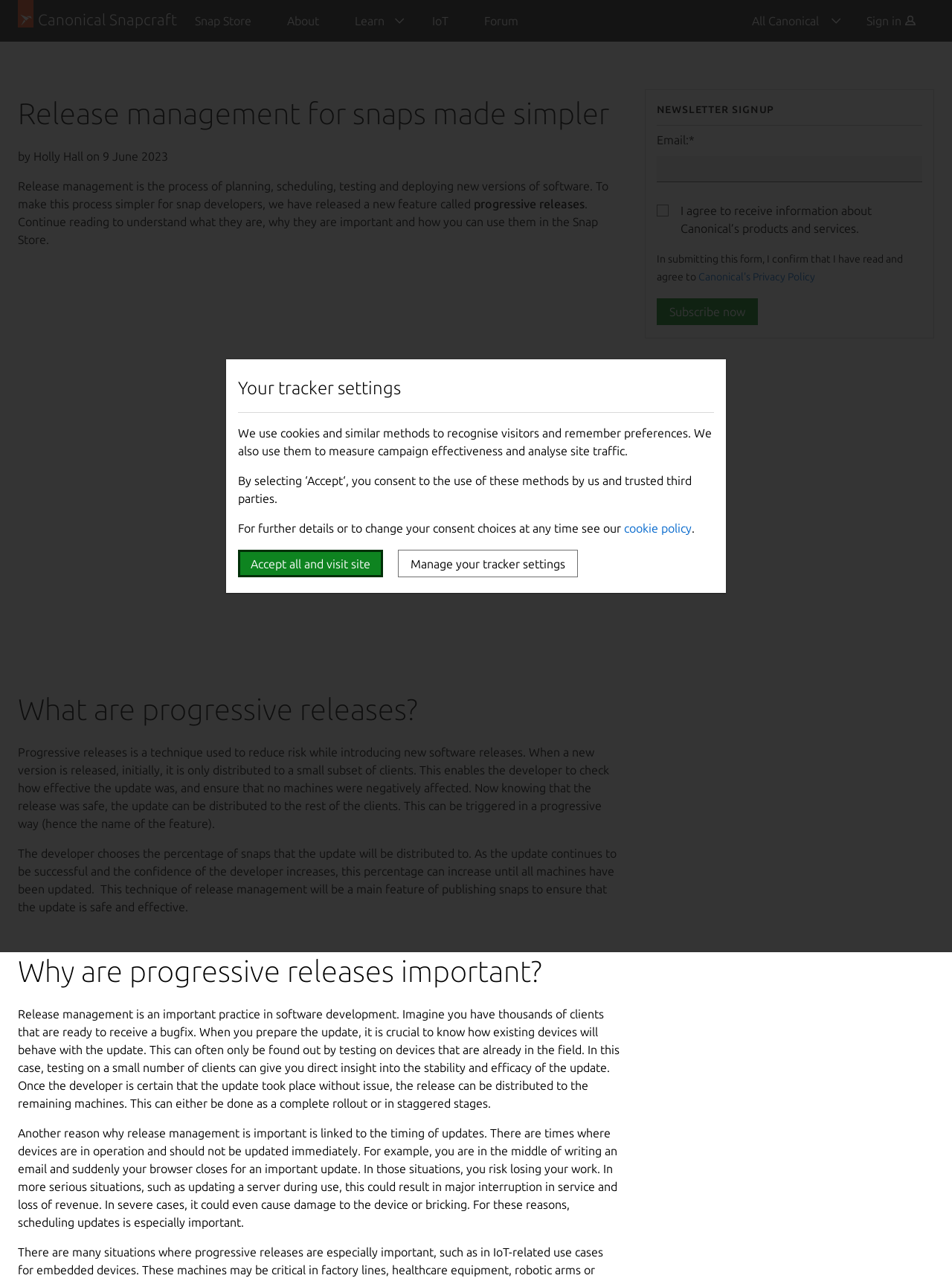What is required to subscribe to the newsletter? Observe the screenshot and provide a one-word or short phrase answer.

Email address